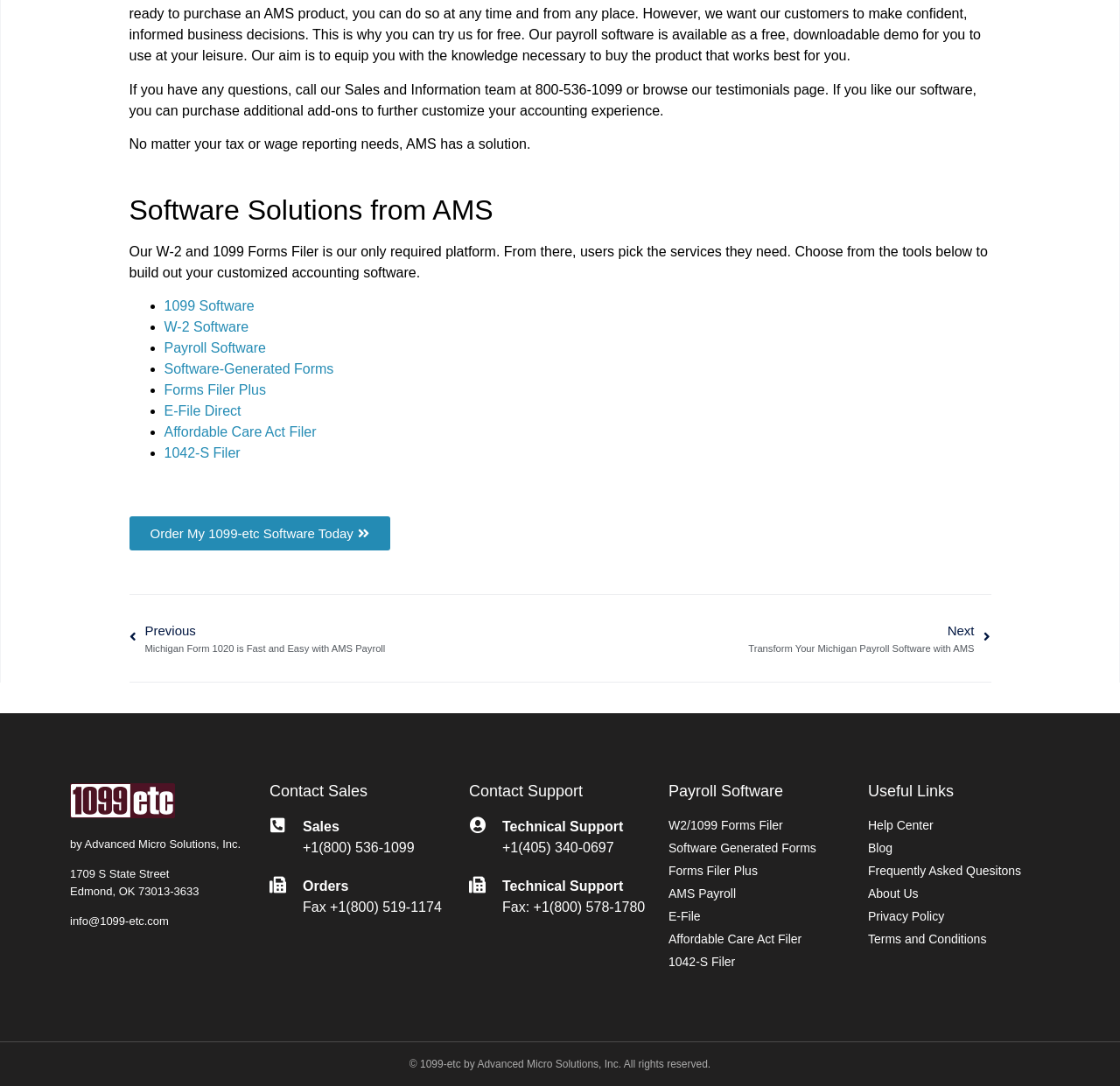Utilize the details in the image to give a detailed response to the question: What is the address of the company?

The address can be found in the StaticText elements at the bottom of the page, which say '1709 S State Street' and 'Edmond, OK 73013-3633'.